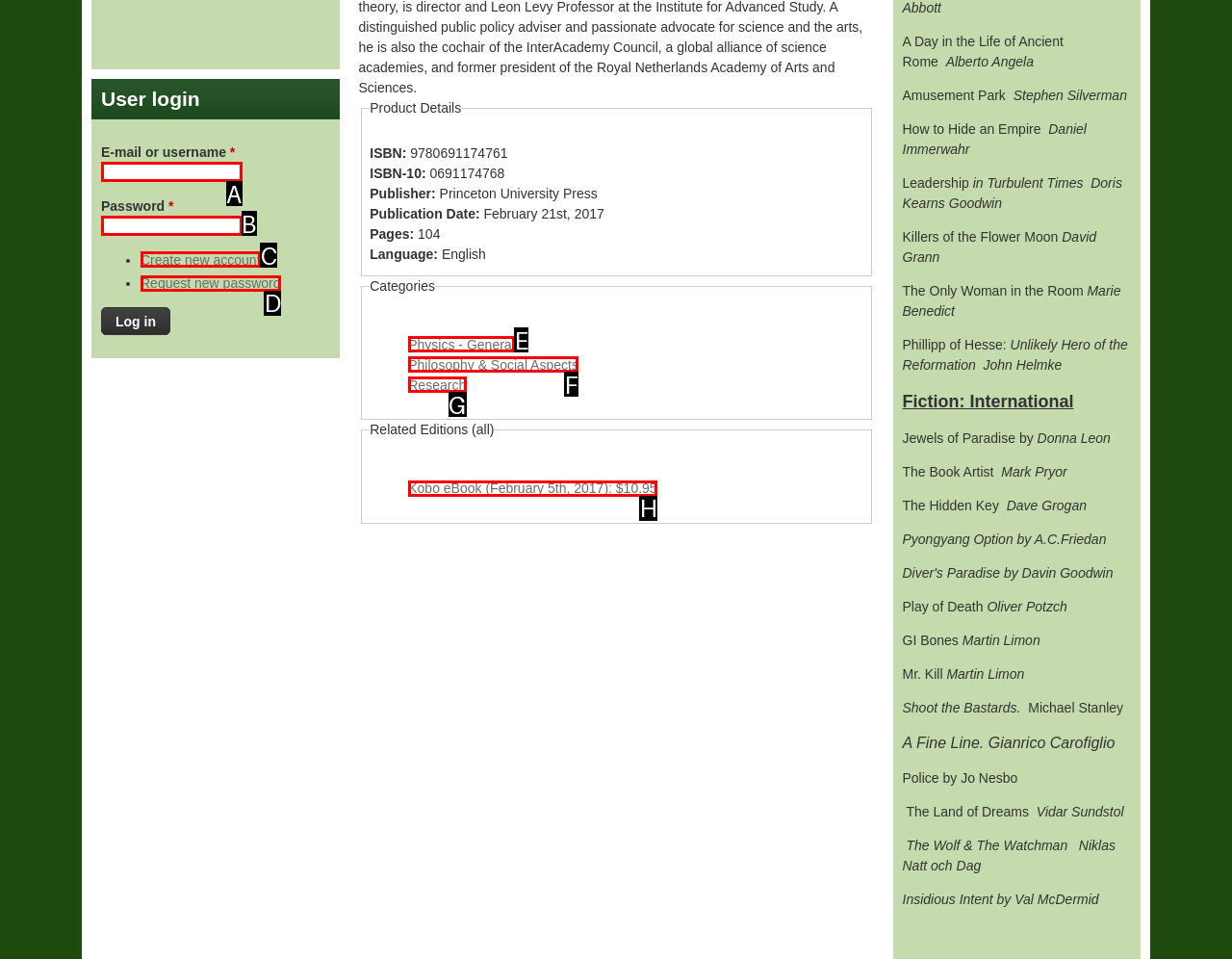Which option best describes: parent_node: Password * name="pass"
Respond with the letter of the appropriate choice.

B